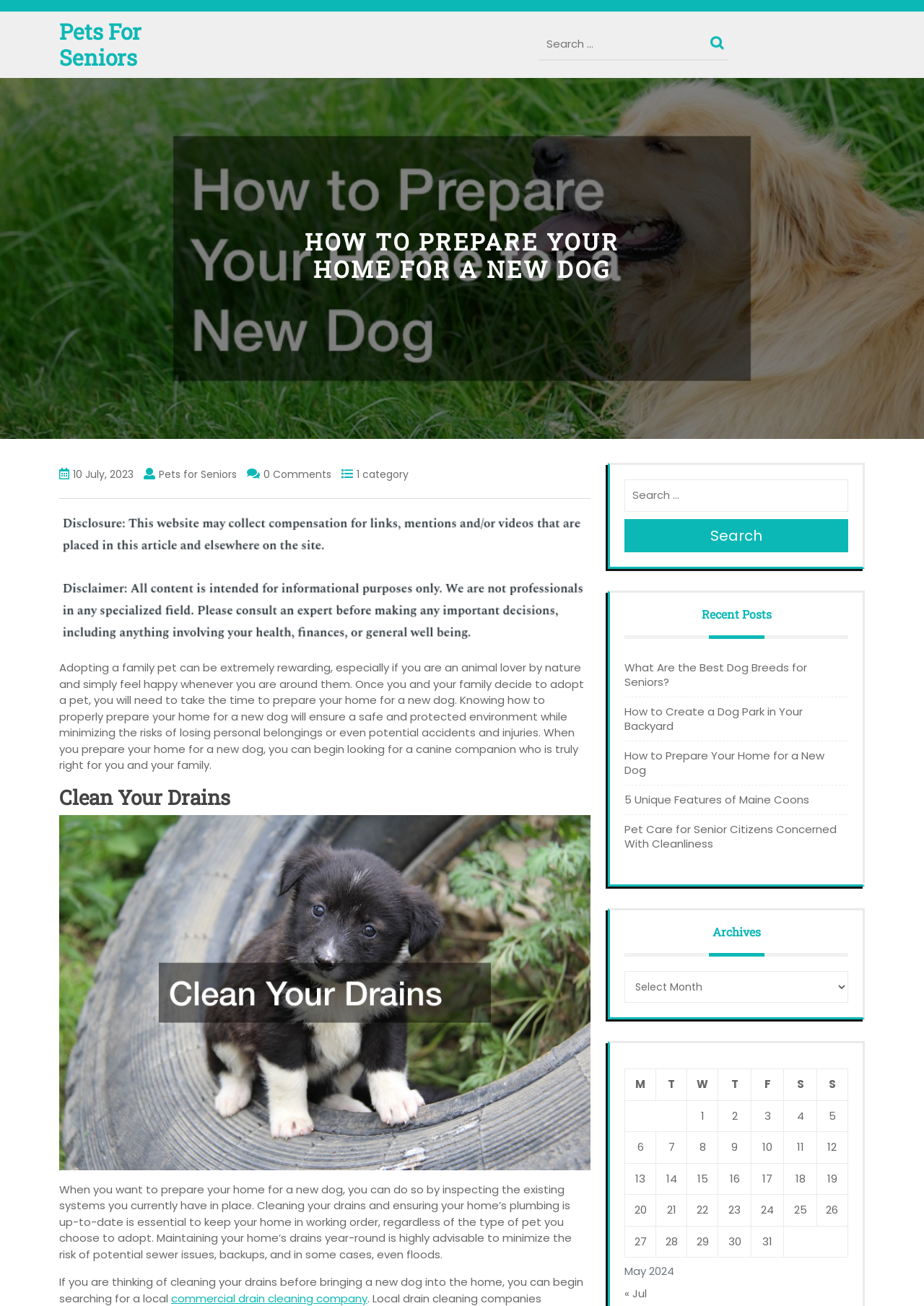How many columns are there in the table in the 'Archives' section?
Using the picture, provide a one-word or short phrase answer.

7